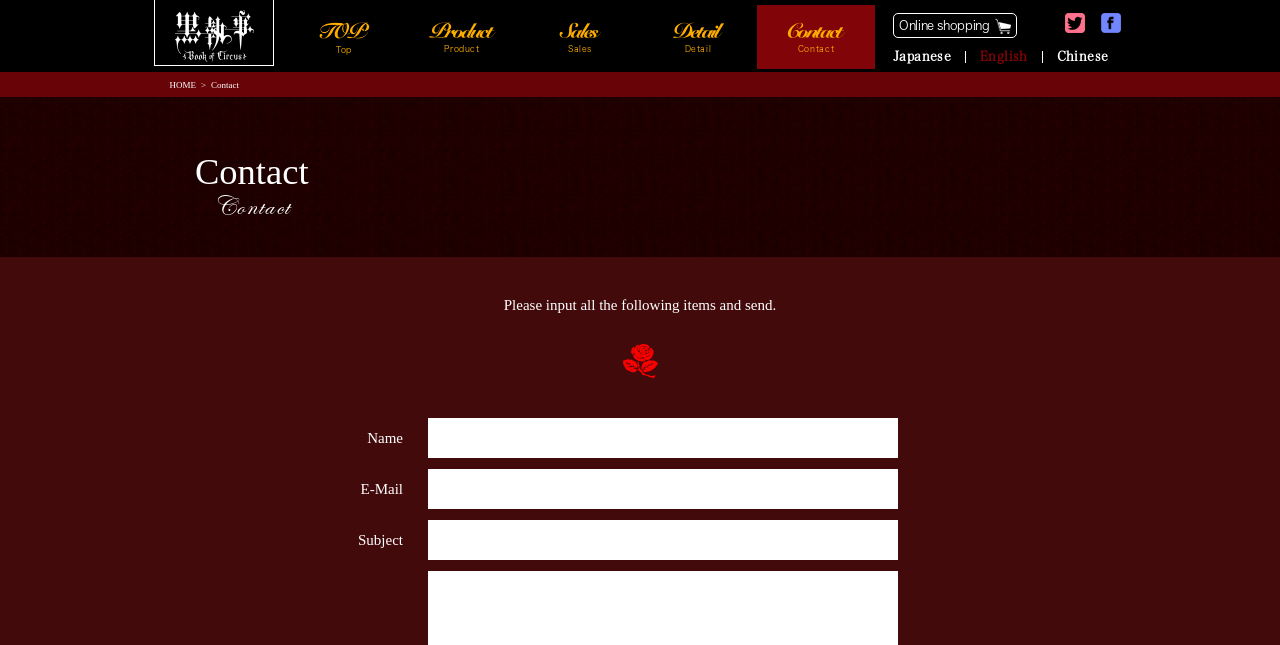How many language options are available?
Answer with a single word or phrase, using the screenshot for reference.

3